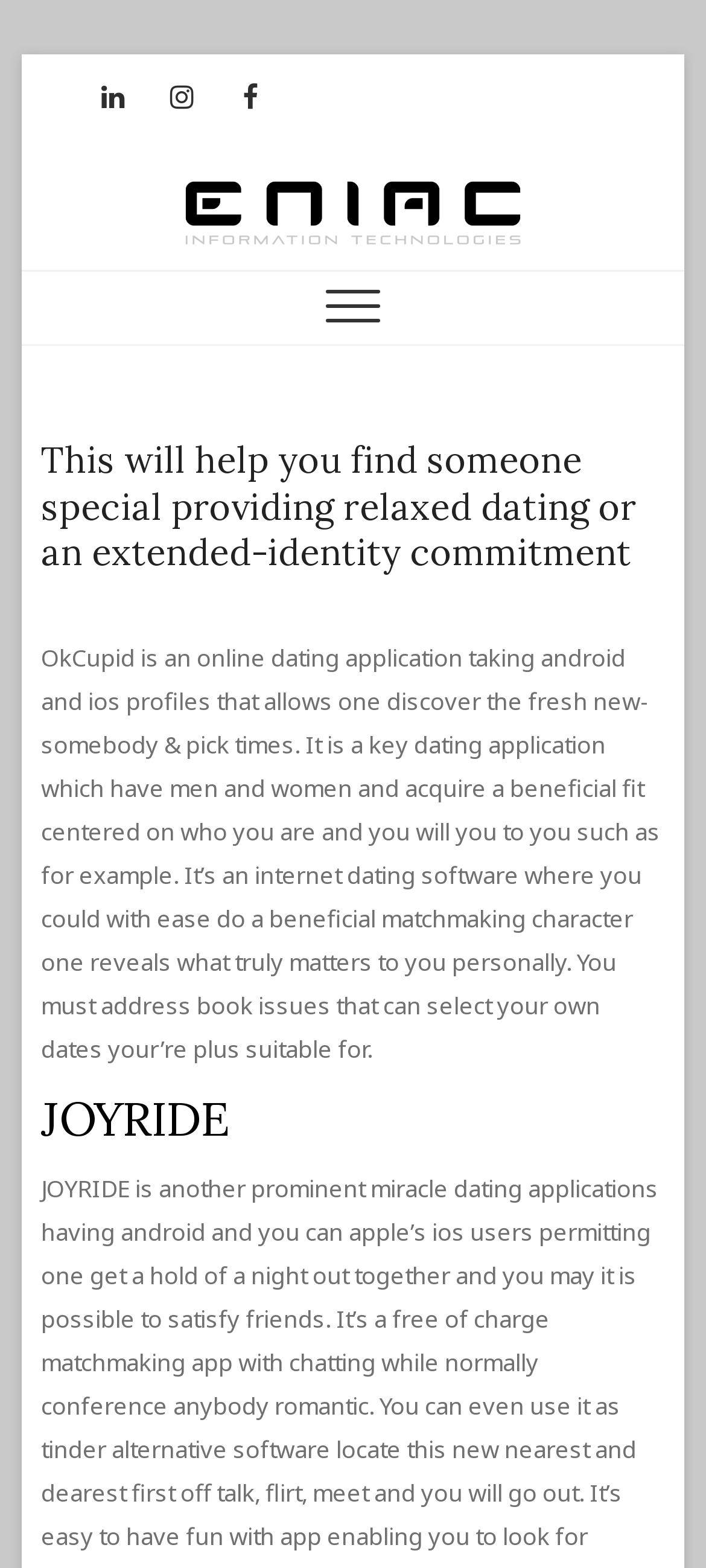Use a single word or phrase to answer the question: 
How many social media links are there?

3